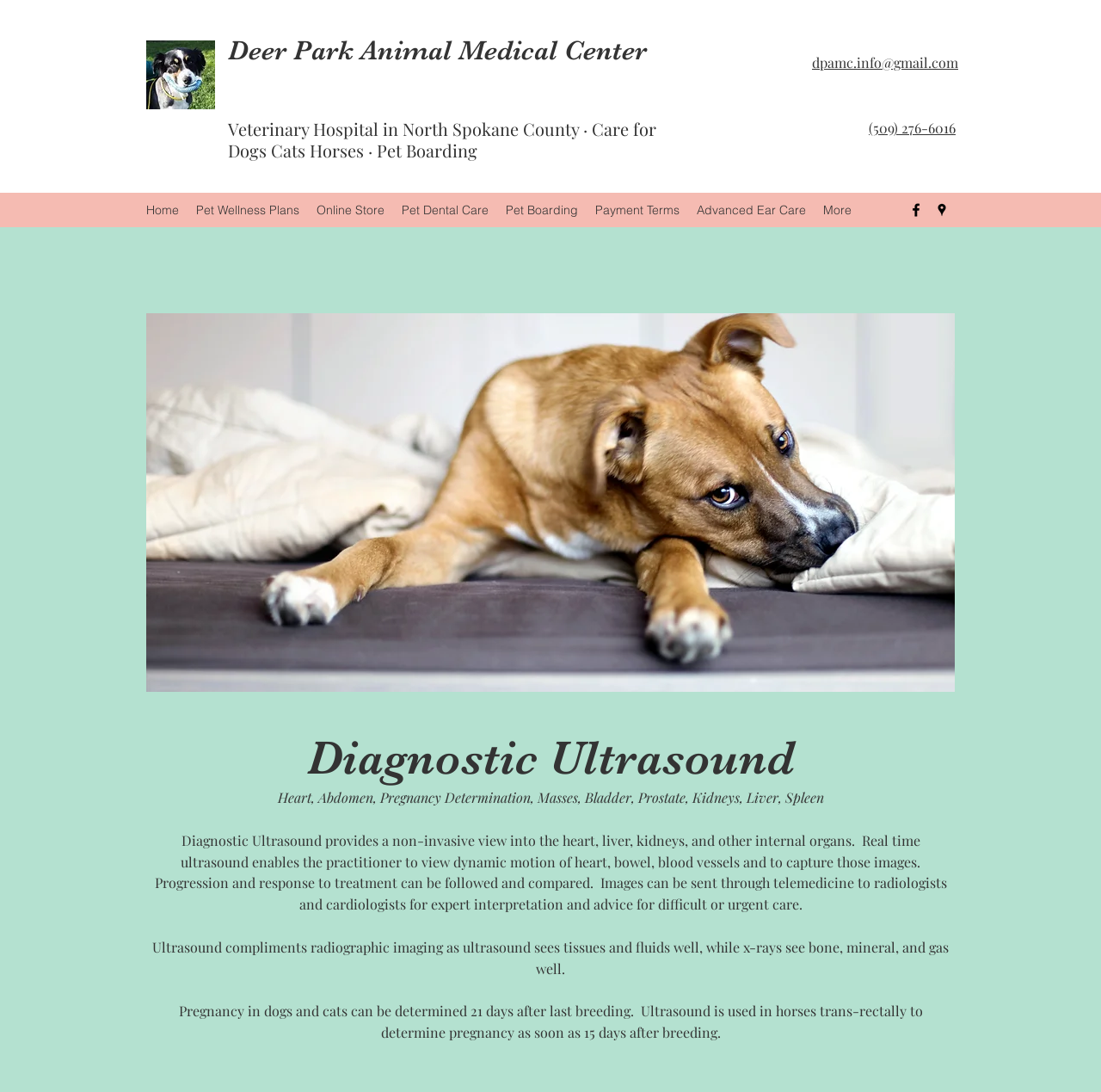Given the description: "Home", determine the bounding box coordinates of the UI element. The coordinates should be formatted as four float numbers between 0 and 1, [left, top, right, bottom].

[0.125, 0.18, 0.17, 0.204]